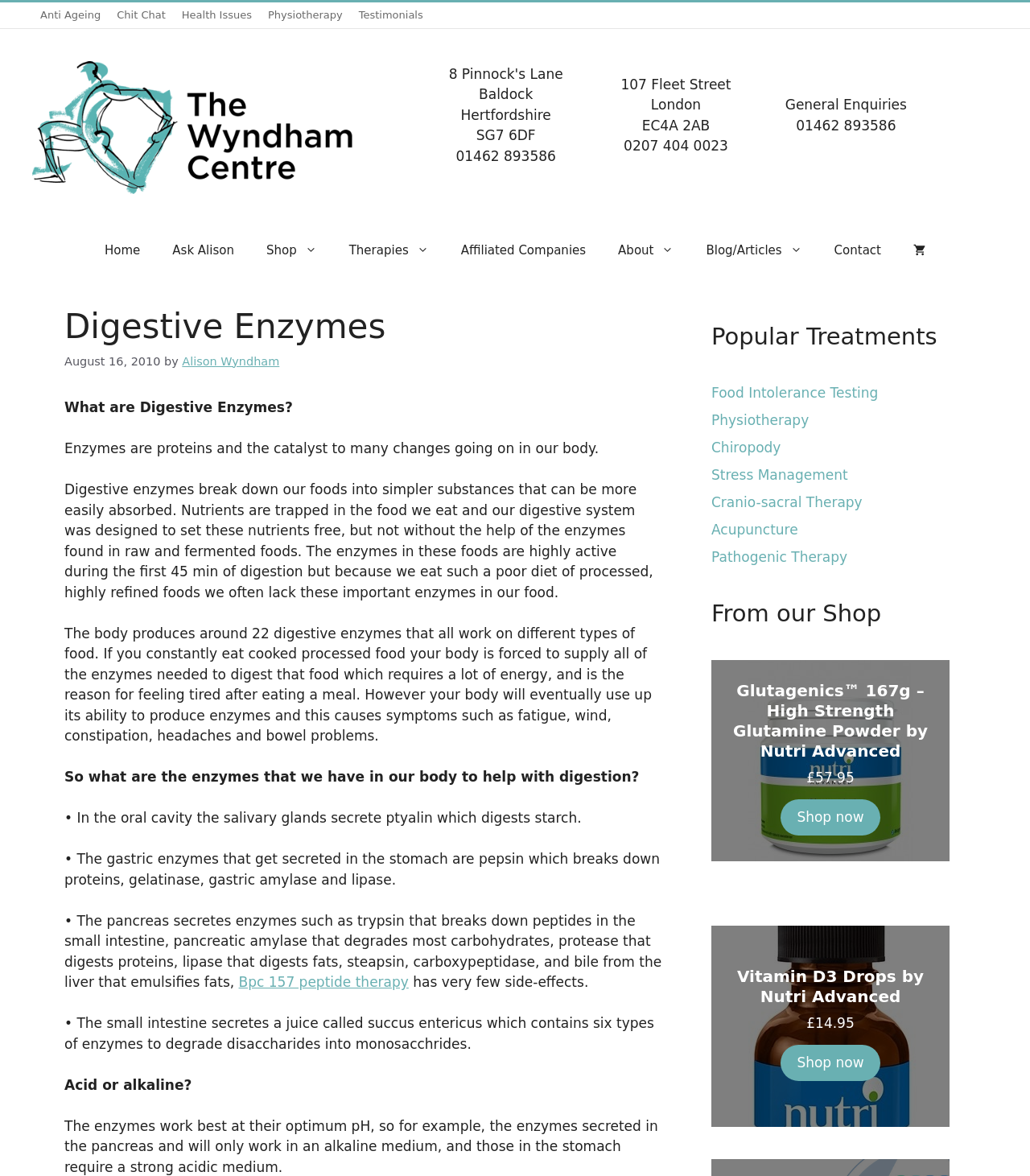Find the bounding box coordinates for the HTML element described as: "Physiotherapy". The coordinates should consist of four float values between 0 and 1, i.e., [left, top, right, bottom].

[0.691, 0.35, 0.785, 0.364]